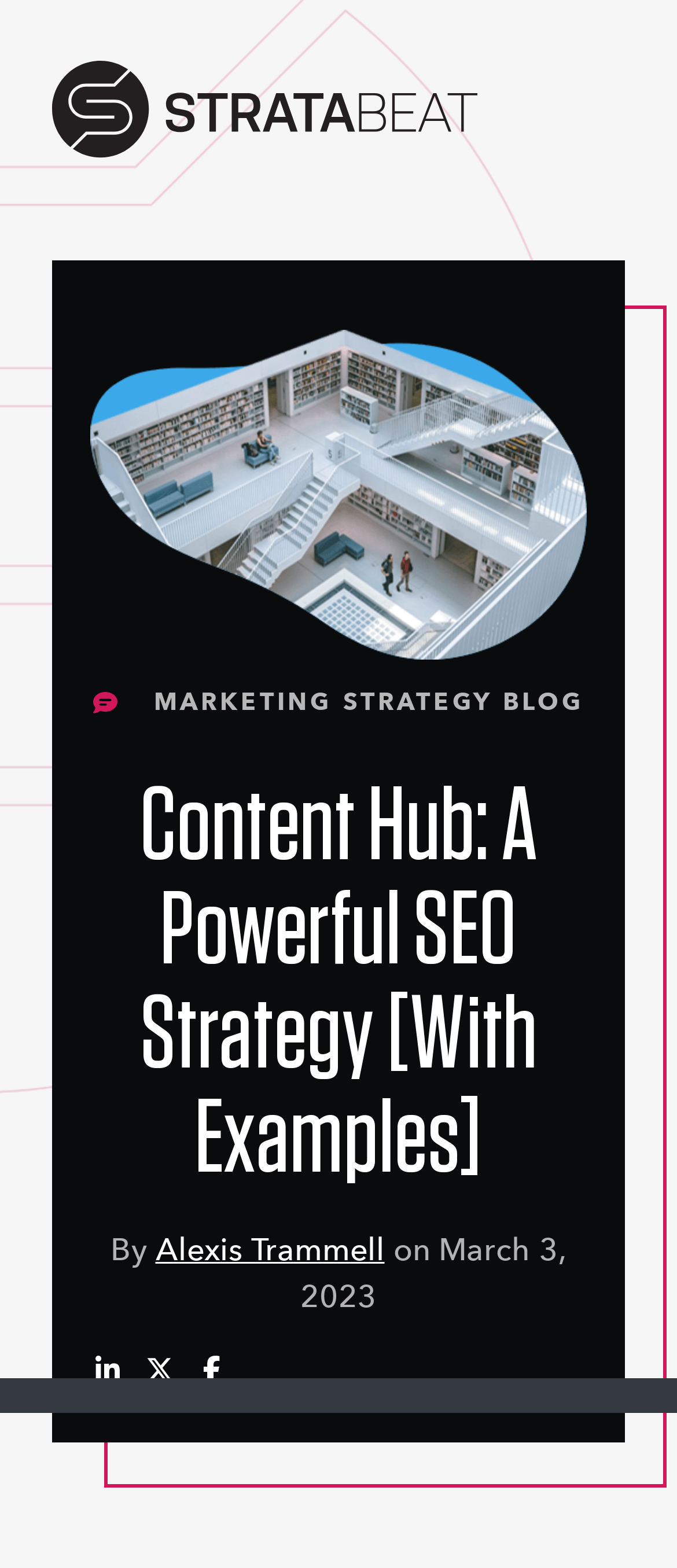Provide a comprehensive description of the webpage.

The webpage is about a marketing strategy blog, specifically focusing on content hubs and their impact on SEO results. At the top left of the page, there is a link to "Stratabeat" accompanied by an image. Below this, there is a heading that reads "Content Hub: A Powerful SEO Strategy [With Examples]" which is centered at the top of the page. 

To the right of the heading, there is a static text "MARKETING STRATEGY BLOG" and an image related to "Content Hub". The author's information is displayed below the heading, including the name "Alexis Trammell" and the date "March 3, 2023". 

On the top right side of the page, there are three social media links represented by icons. At the bottom of the page, there is a call-to-action link "Start the Conversation" with an arrow icon, which is centered and takes up a significant portion of the page's width.